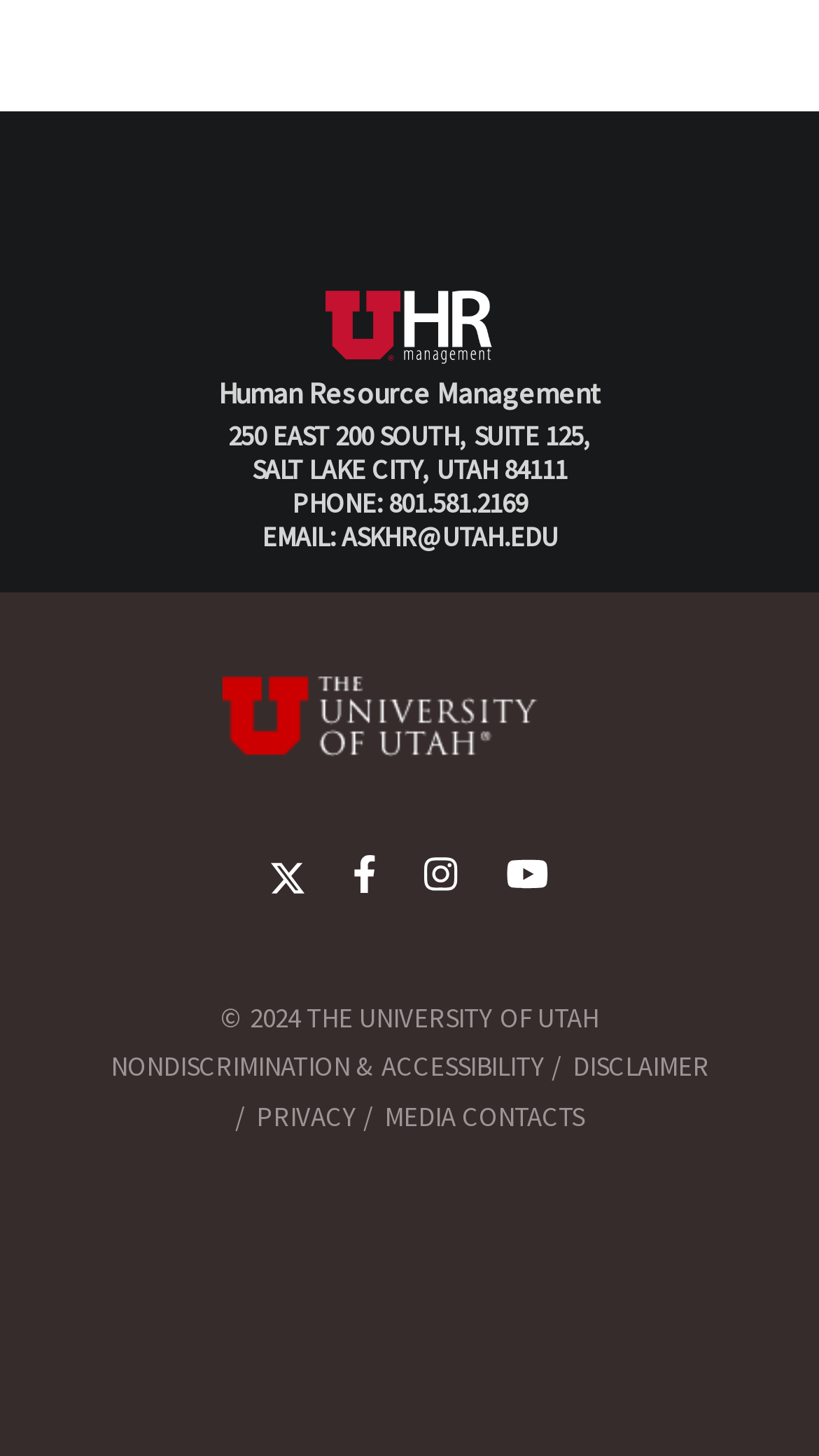Please specify the bounding box coordinates of the clickable region necessary for completing the following instruction: "View University of Utah website". The coordinates must consist of four float numbers between 0 and 1, i.e., [left, top, right, bottom].

[0.272, 0.465, 0.728, 0.52]